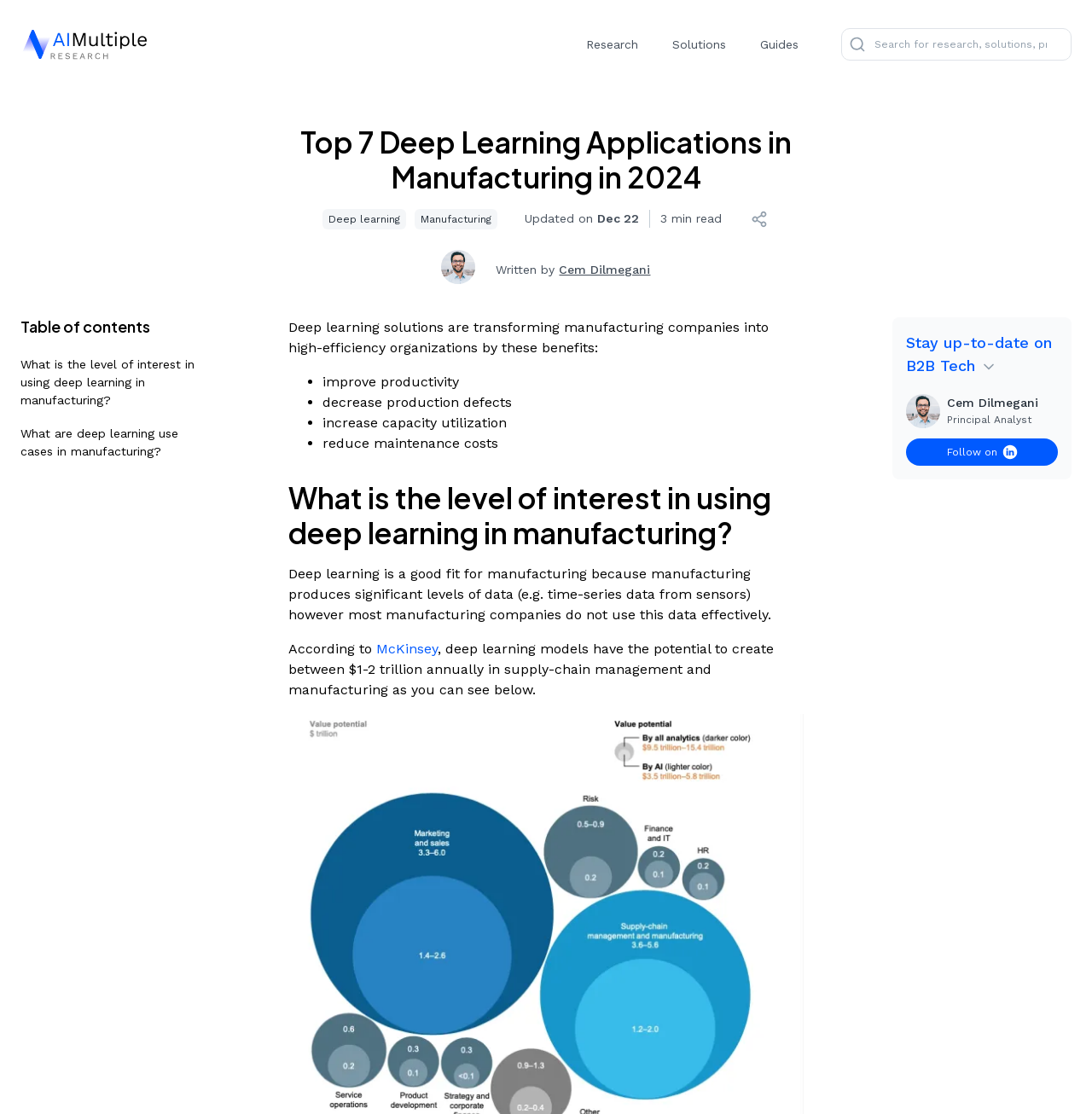Answer the following inquiry with a single word or phrase:
What is the topic of the first link in the table of contents?

Level of interest in using deep learning in manufacturing